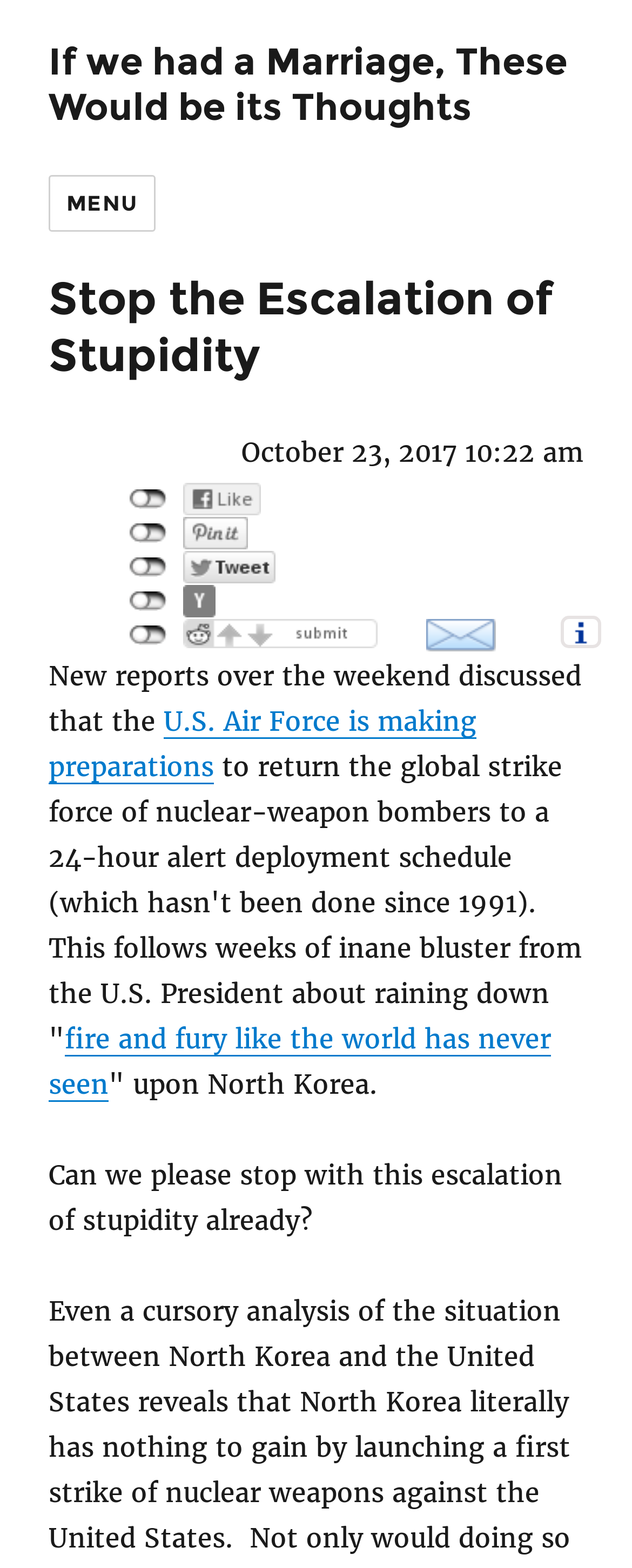Give a one-word or one-phrase response to the question: 
What is the topic of the article?

US Air Force and North Korea